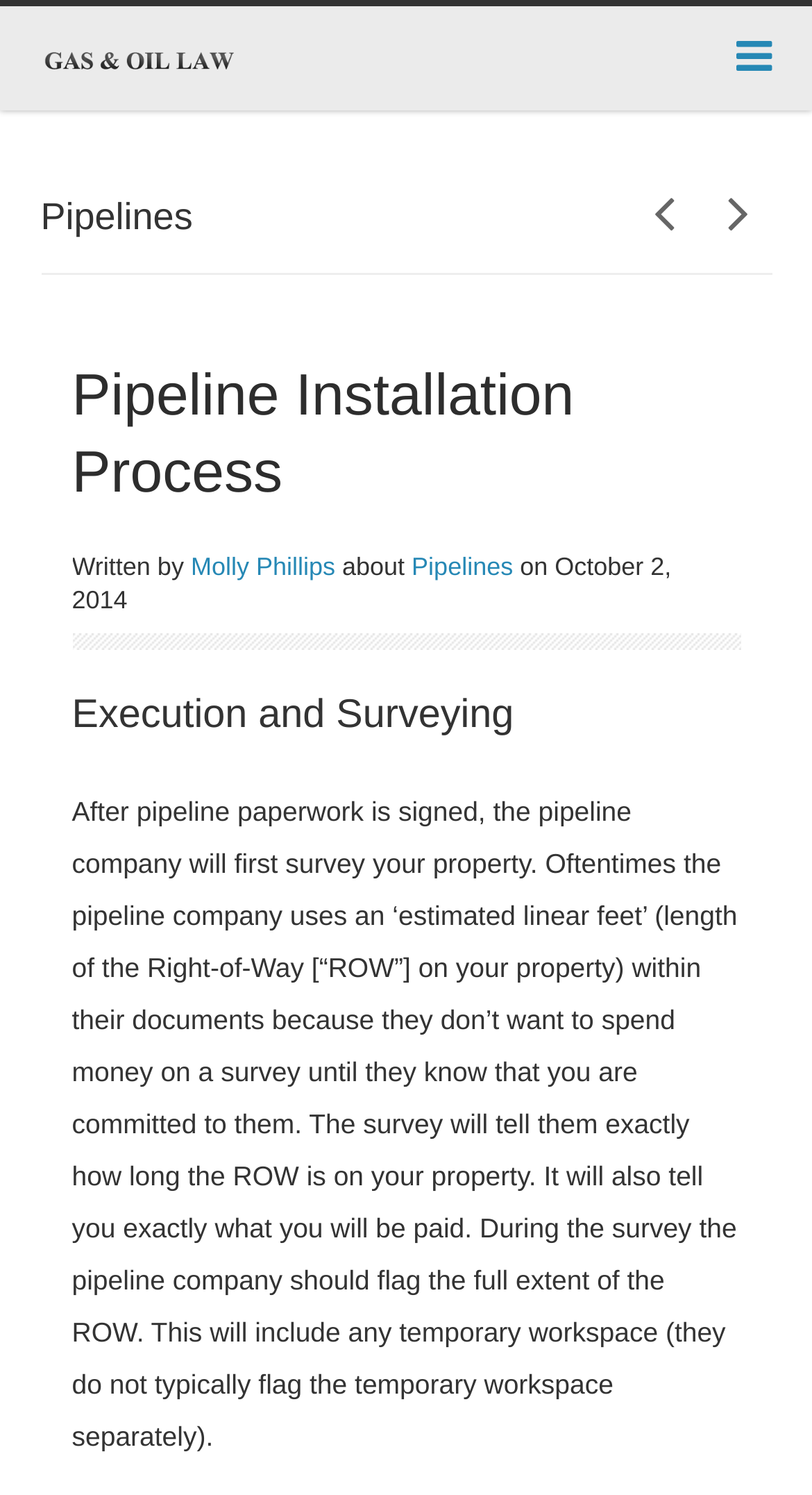Predict the bounding box of the UI element that fits this description: "Pipelines".

[0.507, 0.369, 0.632, 0.389]